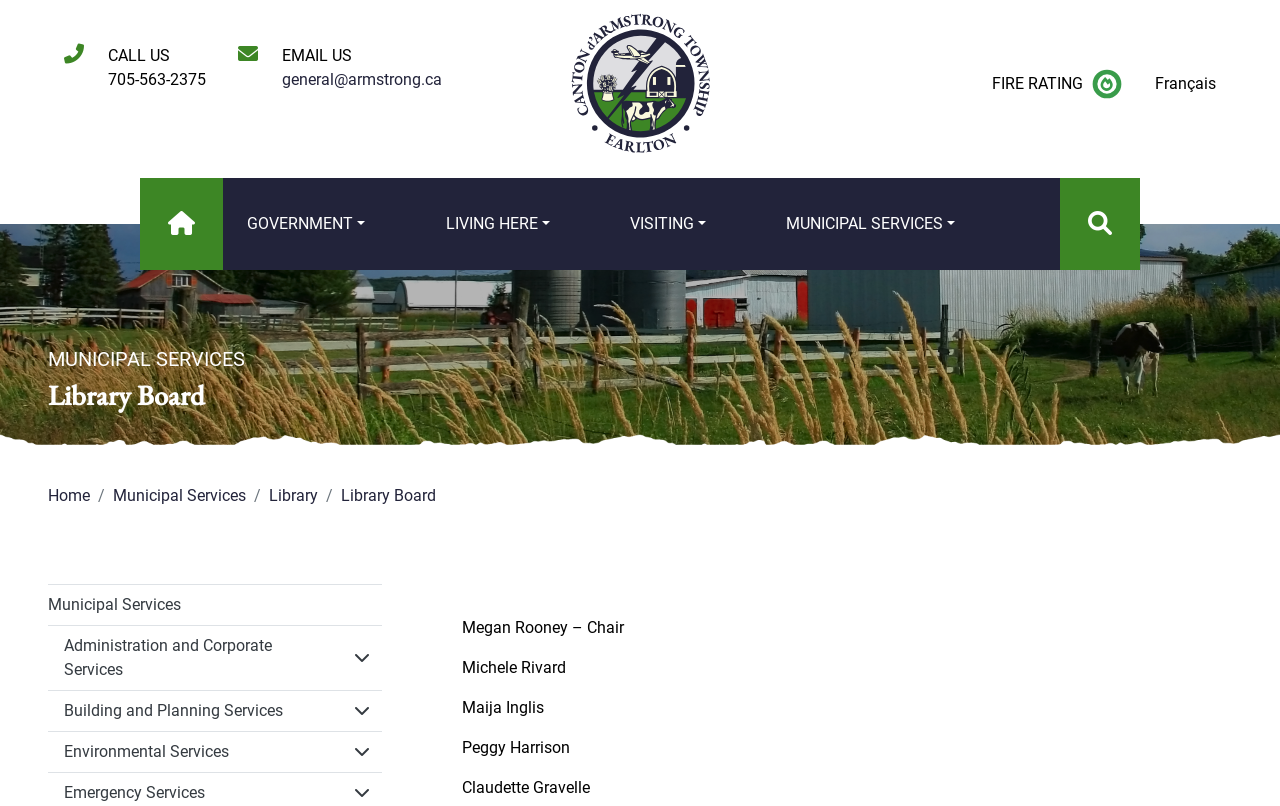How many board members are listed?
Please describe in detail the information shown in the image to answer the question.

I counted the number of StaticText elements that list the names of board members, which are Megan Rooney, Michele Rivard, Maija Inglis, Peggy Harrison, and Claudette Gravelle.